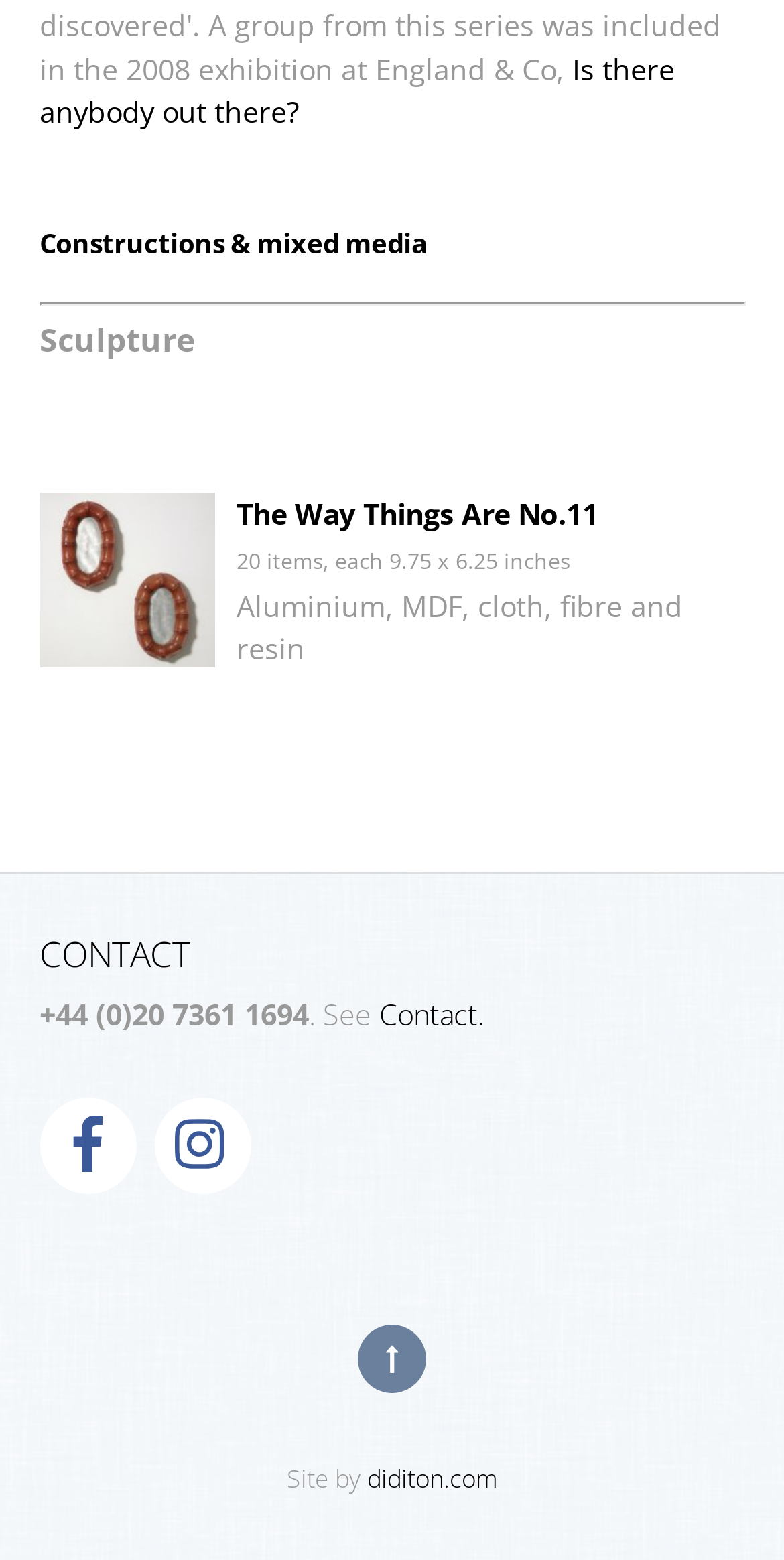Provide a brief response in the form of a single word or phrase:
What is the title of the first artwork?

The Way Things Are No.11